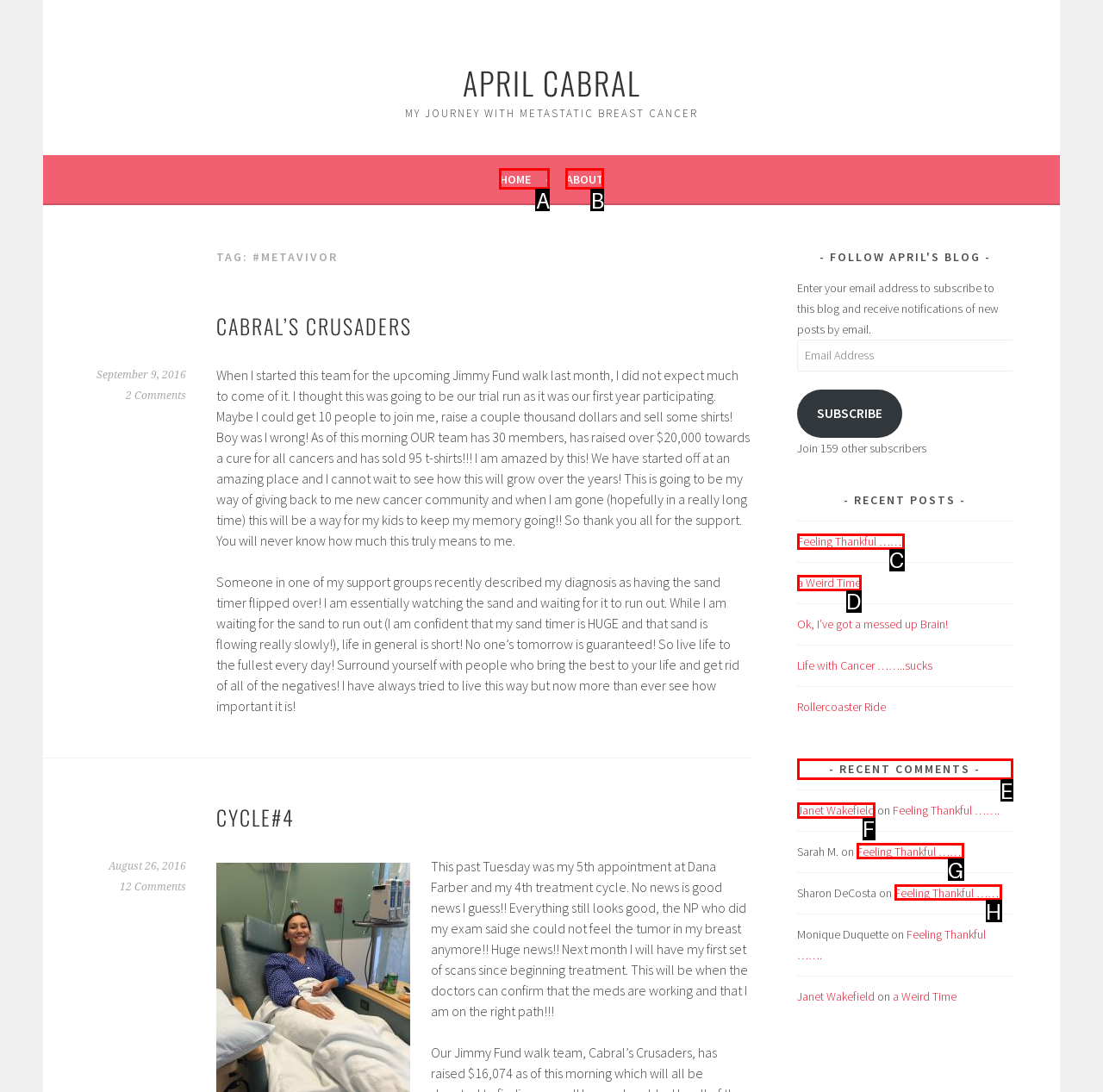Determine the letter of the UI element that you need to click to perform the task: Check the 'RECENT COMMENTS'.
Provide your answer with the appropriate option's letter.

E